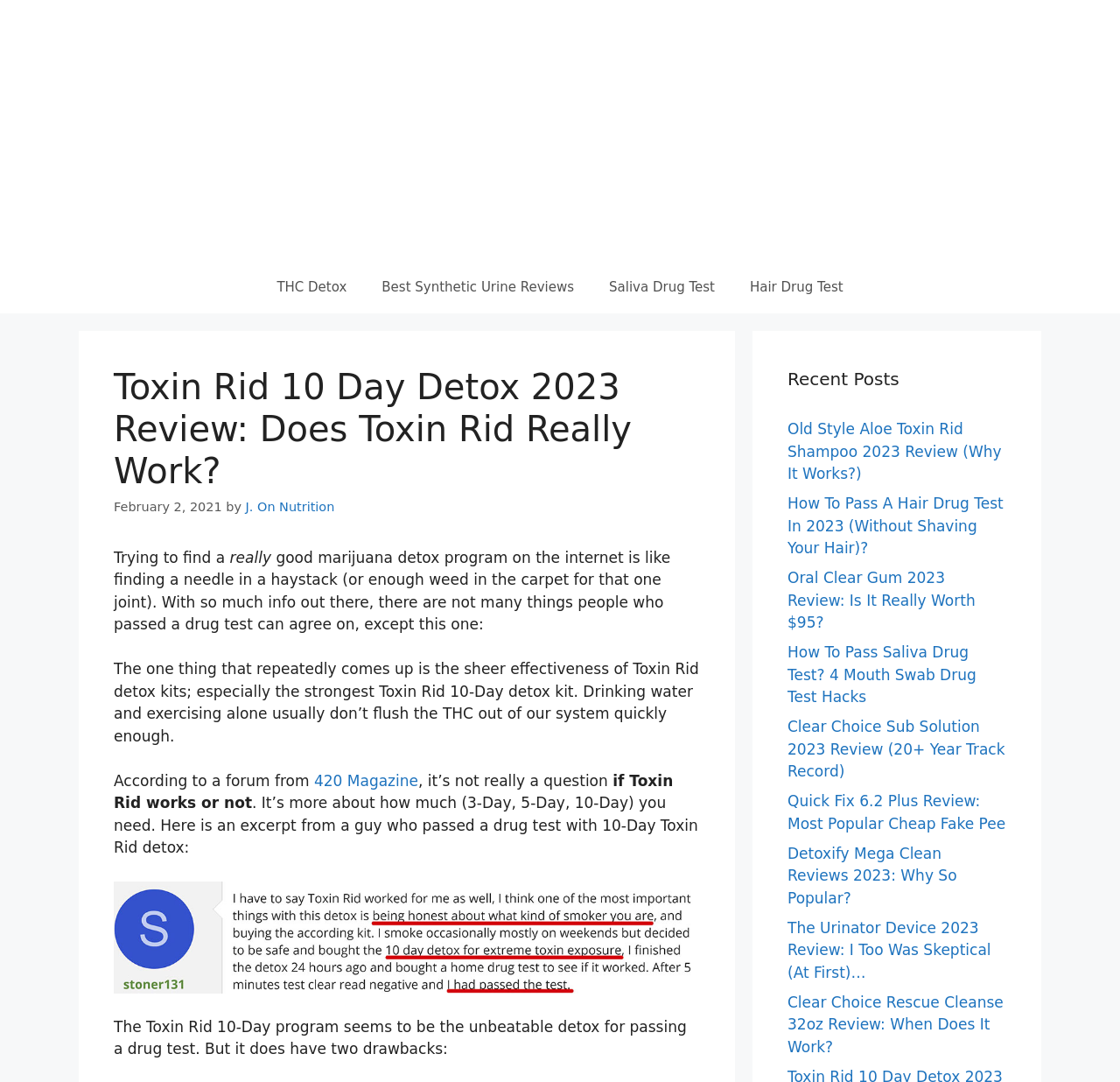Pinpoint the bounding box coordinates of the clickable area needed to execute the instruction: "Click on the 'Old Style Aloe Toxin Rid Shampoo 2023 Review' link". The coordinates should be specified as four float numbers between 0 and 1, i.e., [left, top, right, bottom].

[0.703, 0.388, 0.894, 0.446]